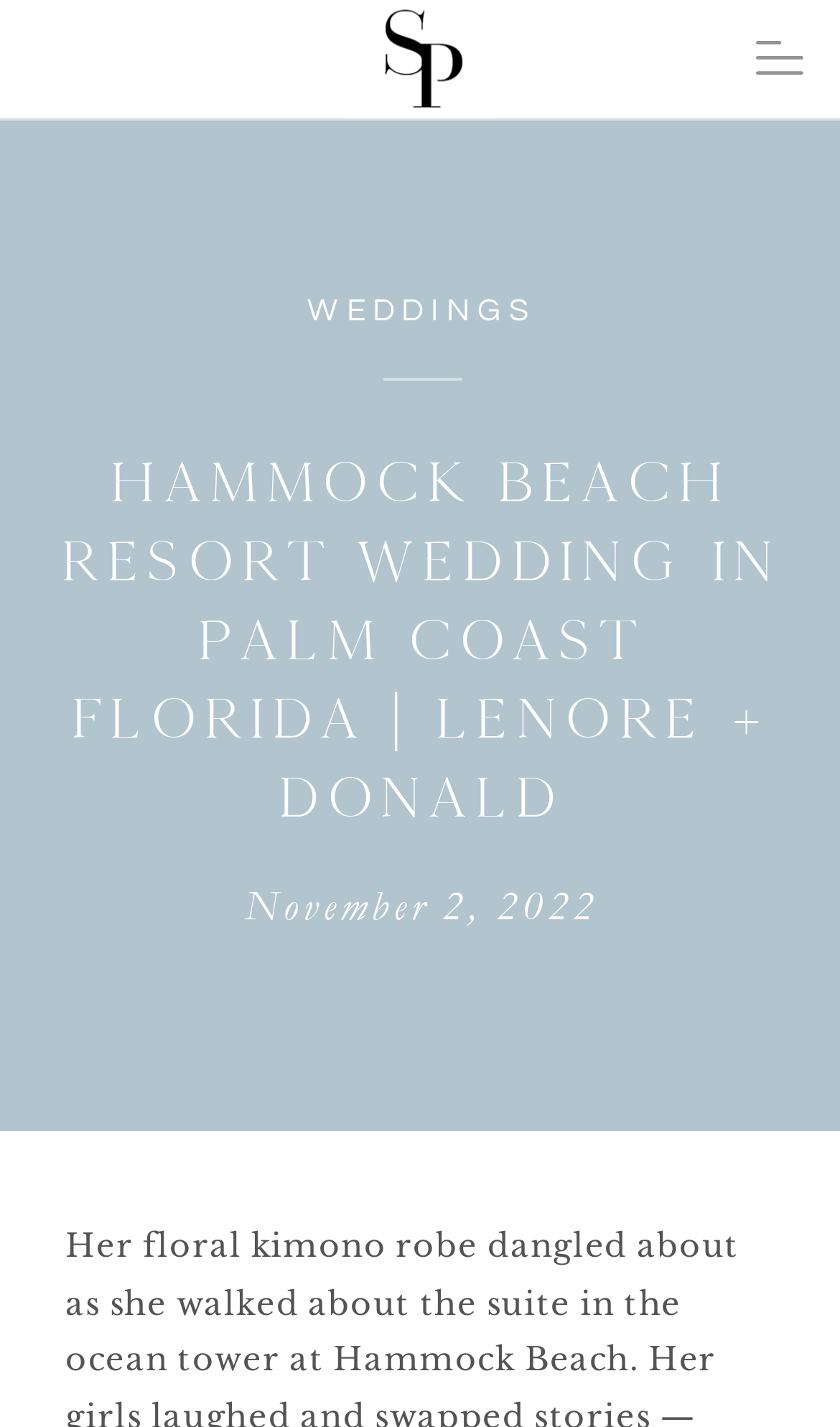Determine the bounding box coordinates (top-left x, top-left y, bottom-right x, bottom-right y) of the UI element described in the following text: weddings

[0.366, 0.206, 0.638, 0.23]